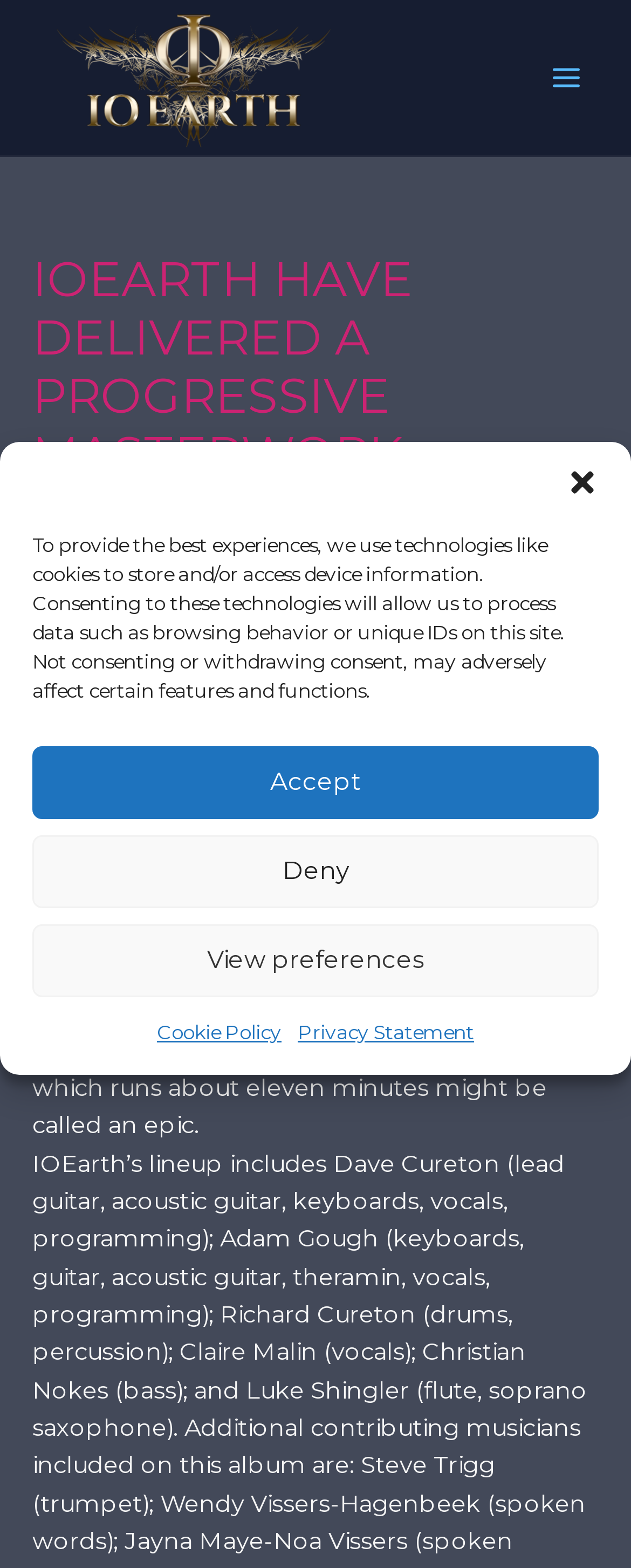Show the bounding box coordinates for the HTML element described as: "aria-label="close-dialog"".

[0.897, 0.297, 0.949, 0.318]